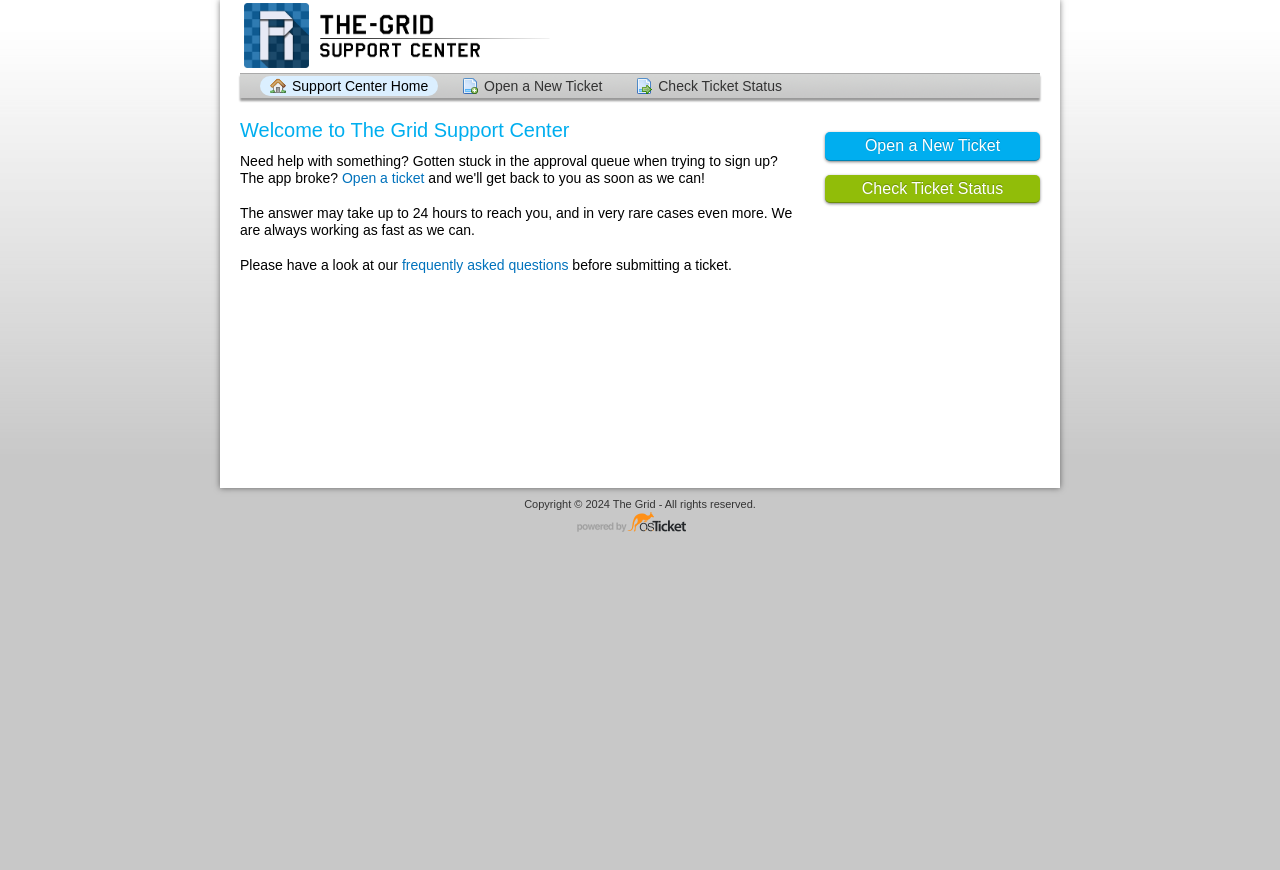Answer the question using only one word or a concise phrase: How long may it take to get an answer to a ticket?

up to 24 hours